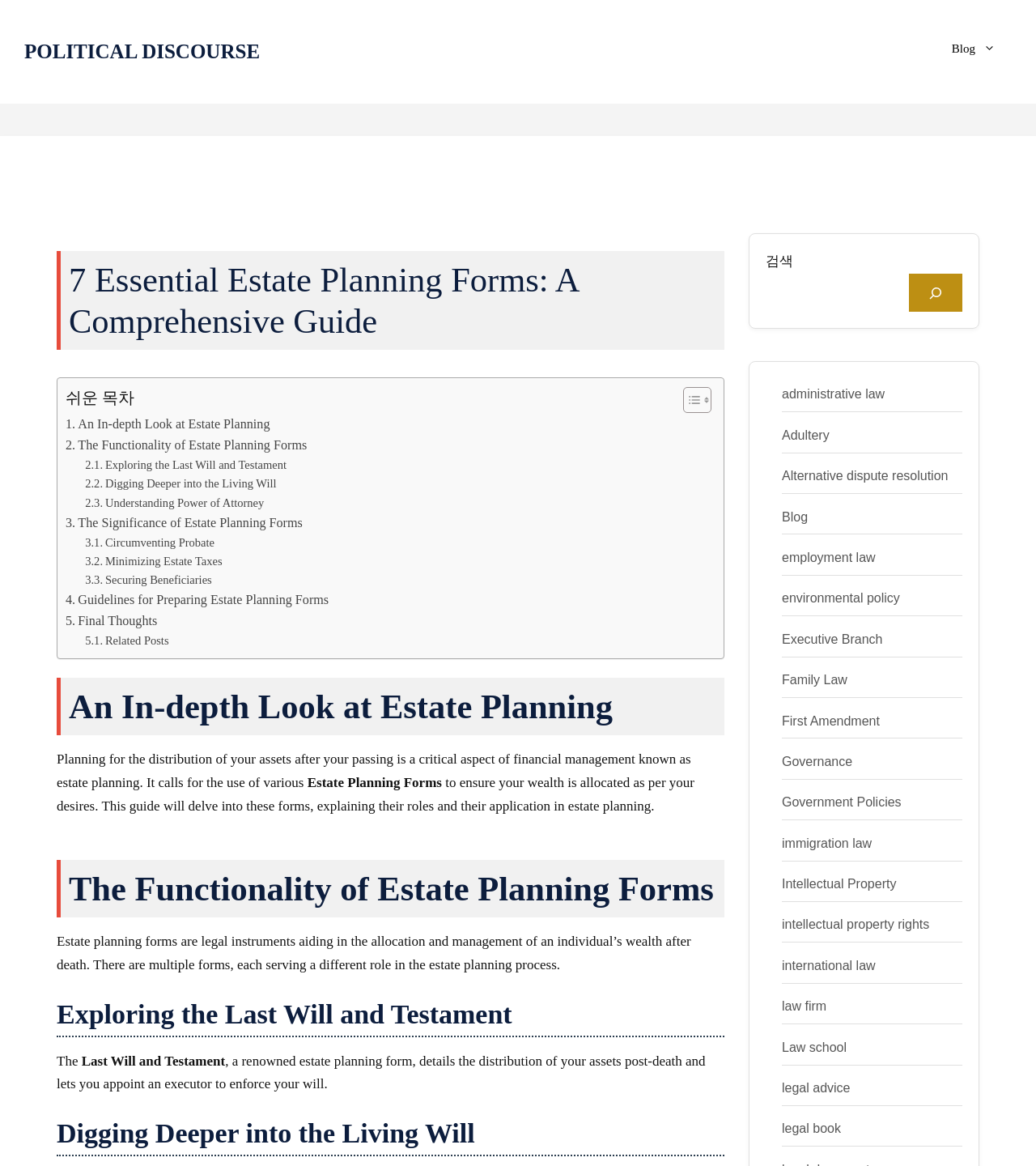Please determine the bounding box coordinates of the element's region to click for the following instruction: "Toggle the table of content".

[0.648, 0.332, 0.683, 0.355]